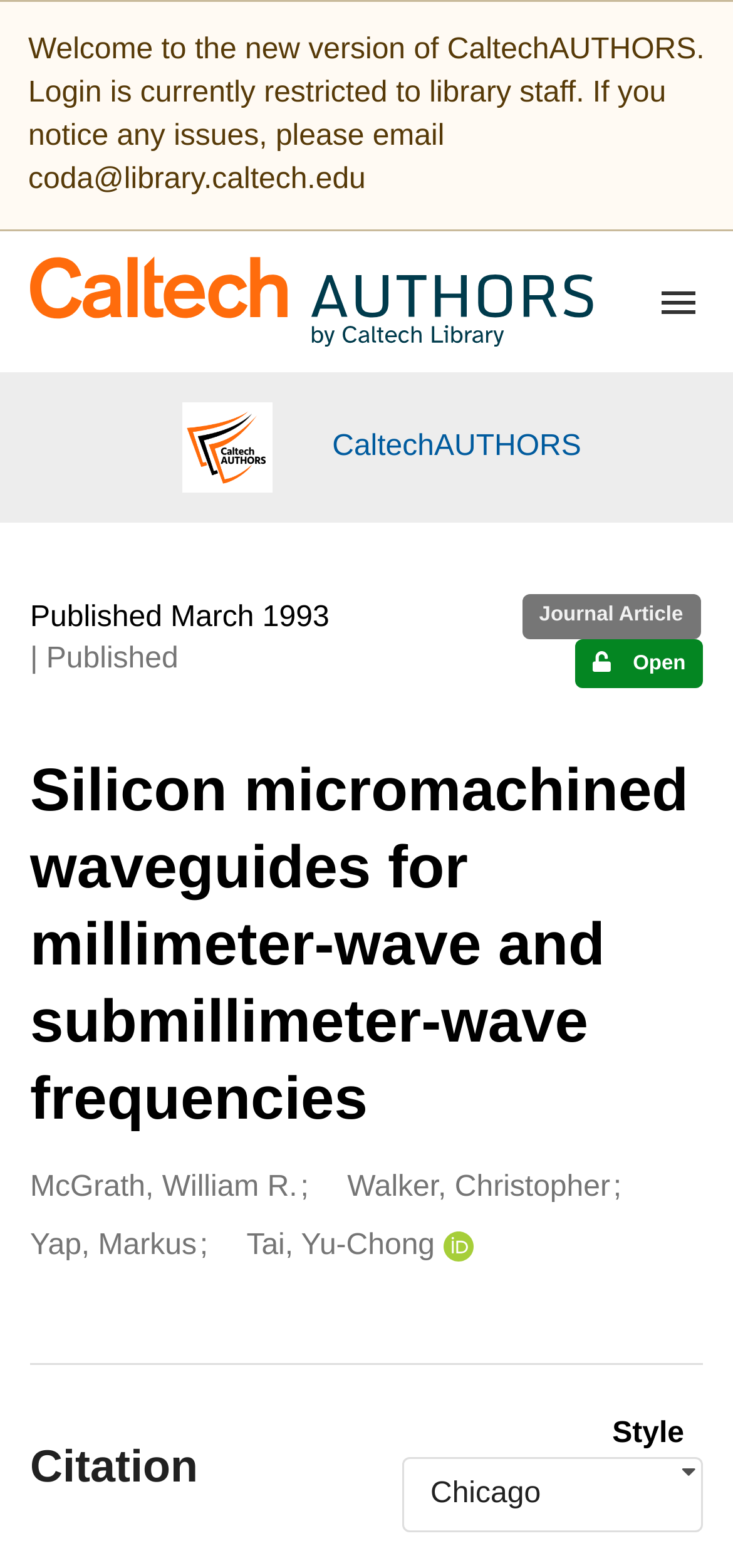Locate the bounding box coordinates of the element's region that should be clicked to carry out the following instruction: "Select a citation style". The coordinates need to be four float numbers between 0 and 1, i.e., [left, top, right, bottom].

[0.549, 0.929, 0.959, 0.978]